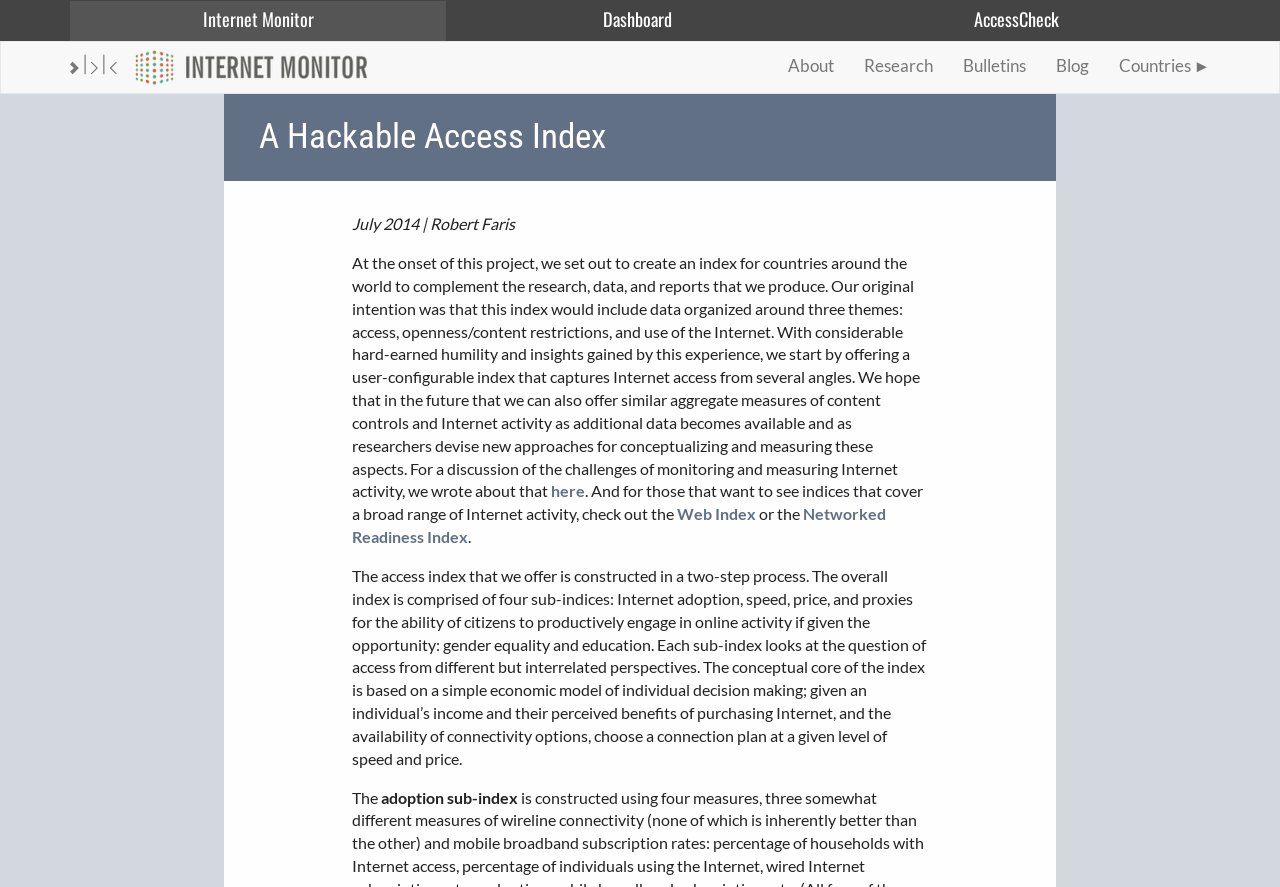Find the bounding box coordinates for the area that should be clicked to accomplish the instruction: "Click Internet Monitor".

[0.055, 0.001, 0.349, 0.046]